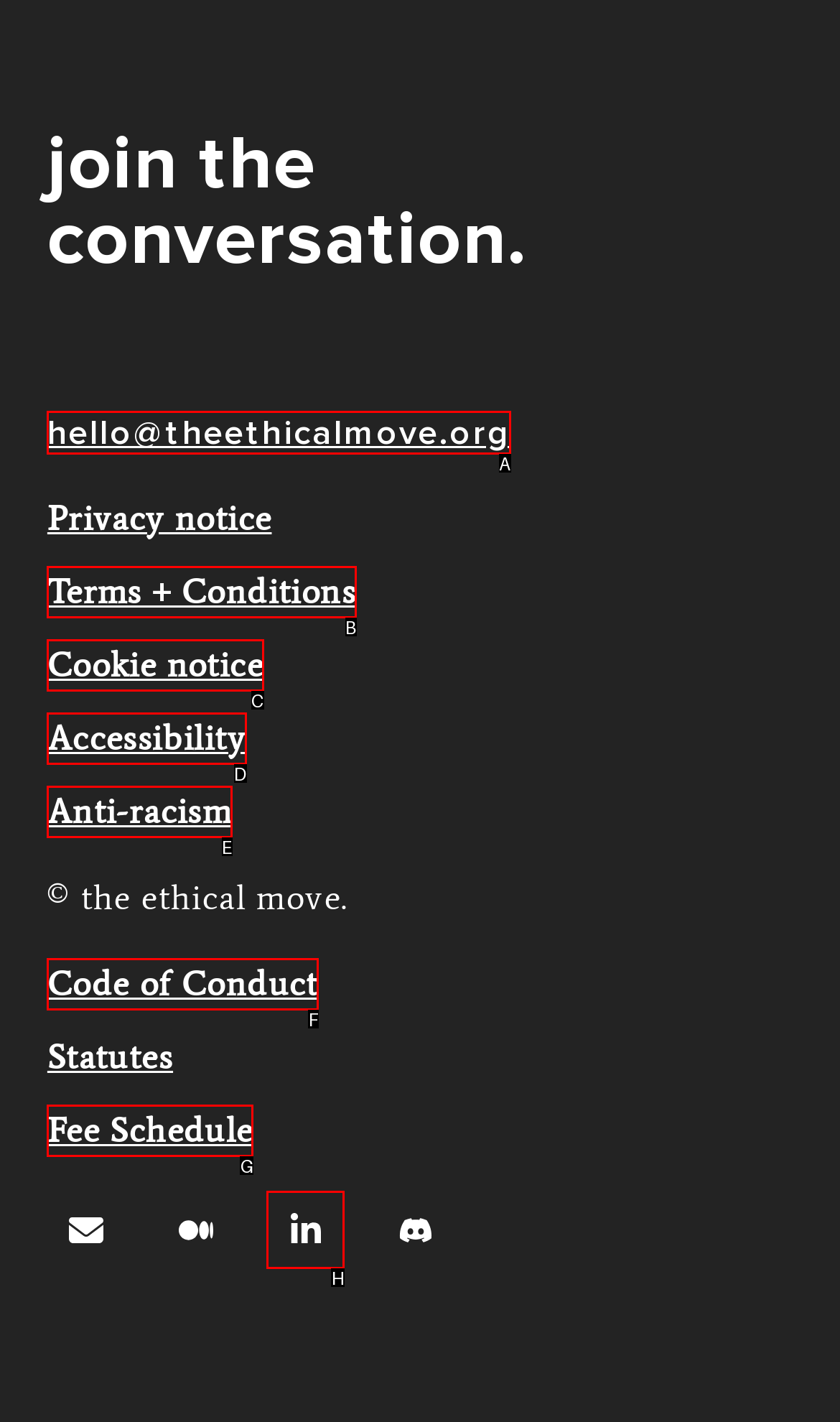Based on the element description: Code of Conduct, choose the HTML element that matches best. Provide the letter of your selected option.

F